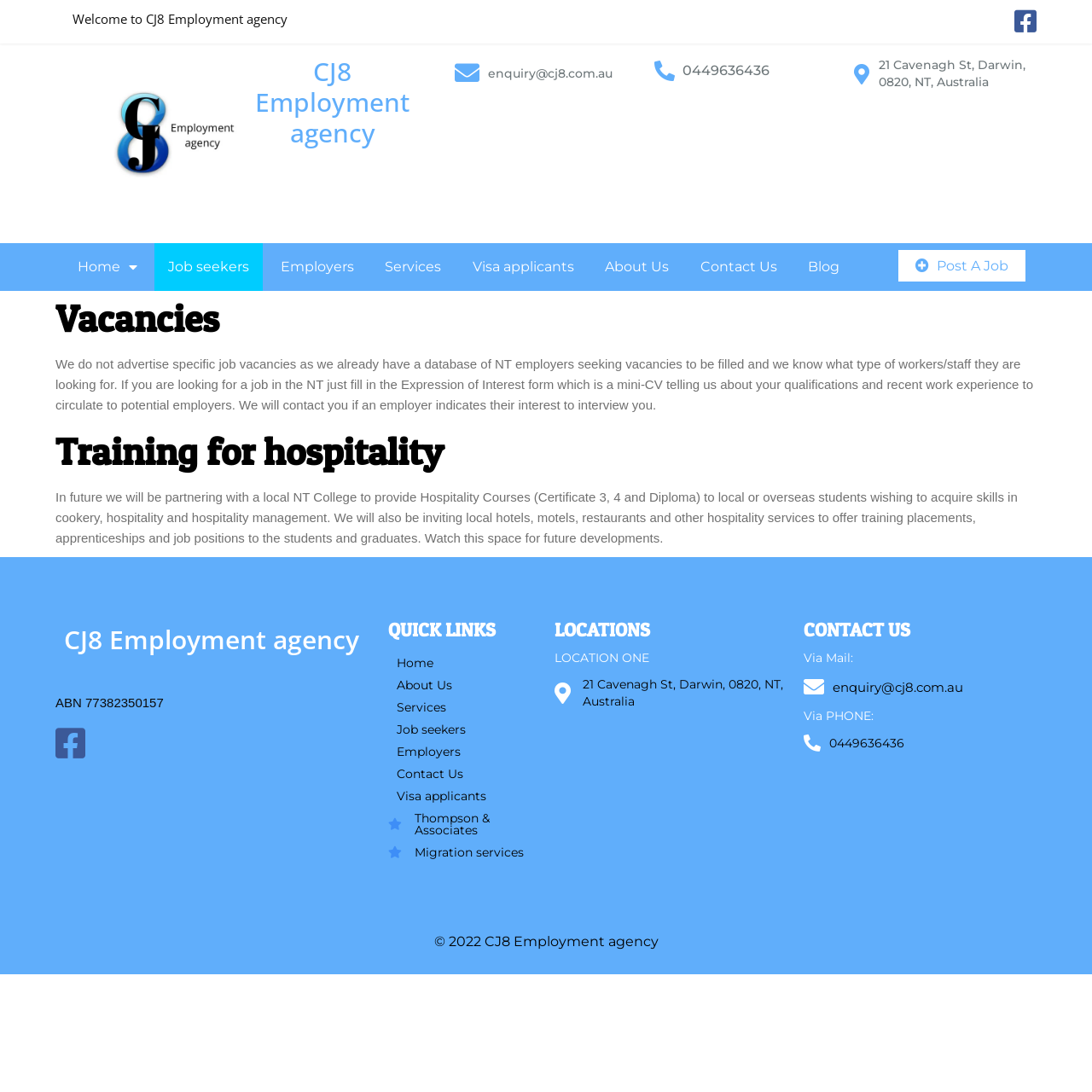What is the contact email of the agency?
Provide a detailed answer to the question, using the image to inform your response.

The contact email of the agency can be found in the top section of the page, where it says 'enquiry@cj8.com.au'. This is likely the email address to contact the agency for enquiries.